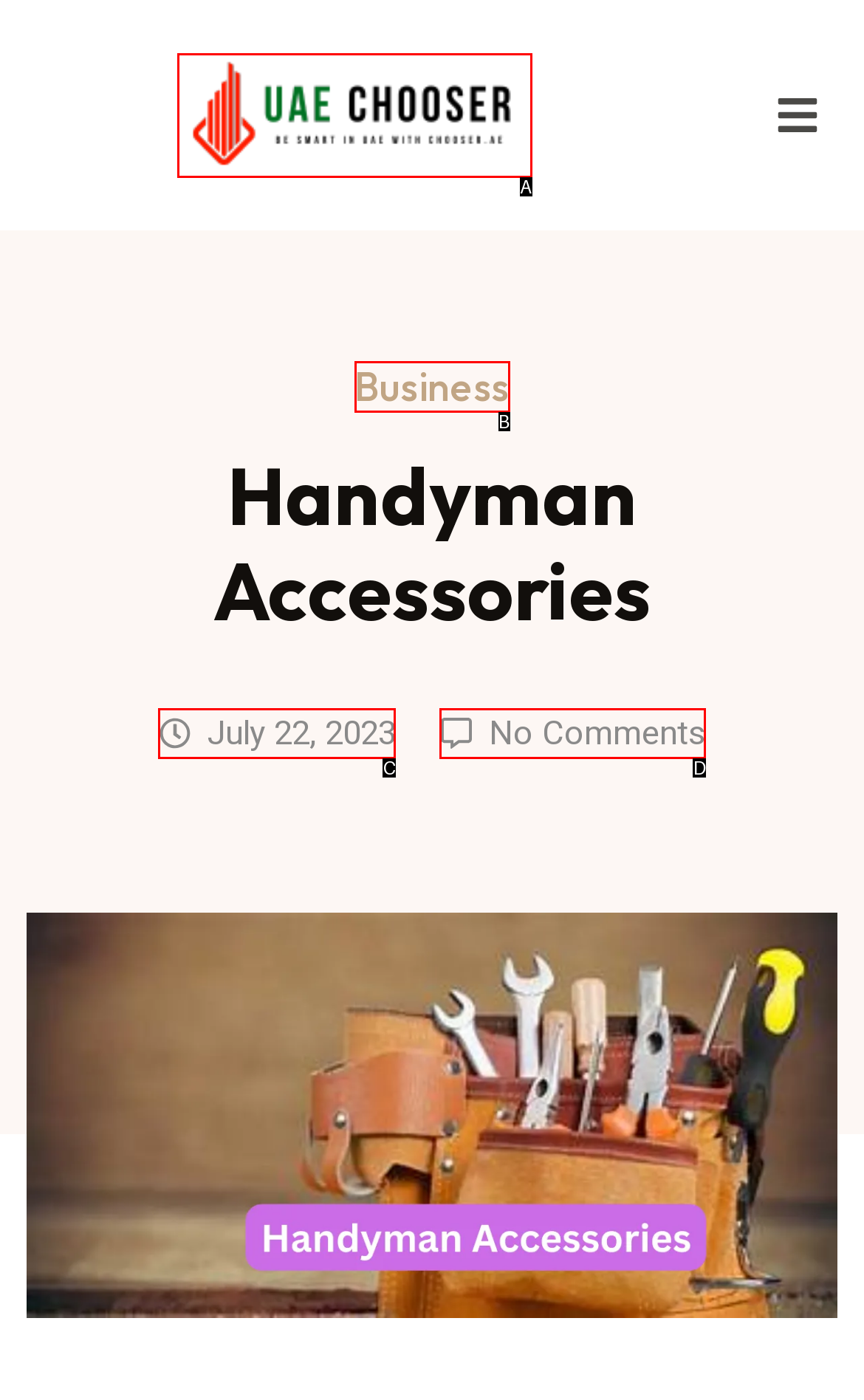Given the description: Business, select the HTML element that matches it best. Reply with the letter of the chosen option directly.

B